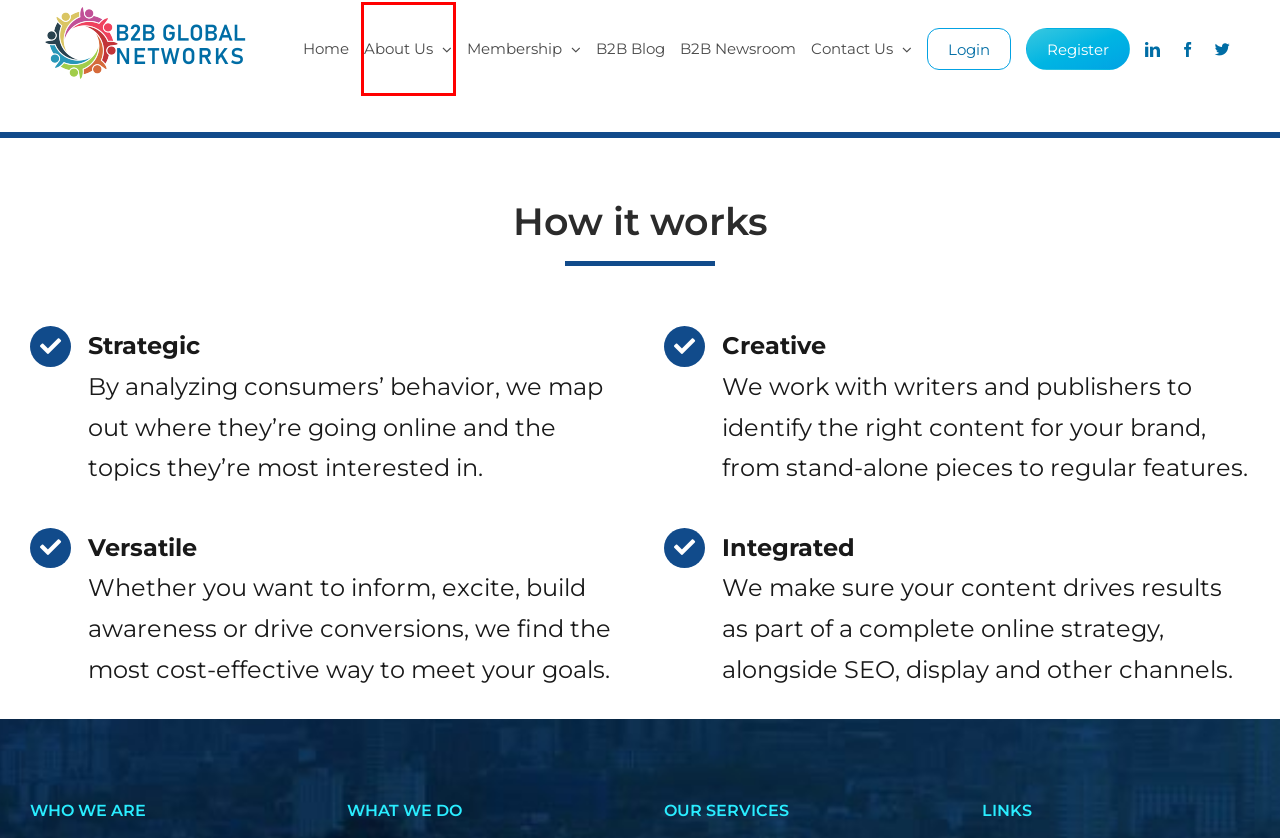You have a screenshot of a webpage with a red bounding box highlighting a UI element. Your task is to select the best webpage description that corresponds to the new webpage after clicking the element. Here are the descriptions:
A. About Us - B2B Global Networks
B. Contact Us - B2B Global Networks
C. B2B Newsroom - B2B Global Networks
D. Login - B2B Global Networks
E. Blog - B2B Global Networks
F. Home - B2B Global Networks
G. Membership - B2B Global Networks
H. Request Membership – B2B Global Networks

A